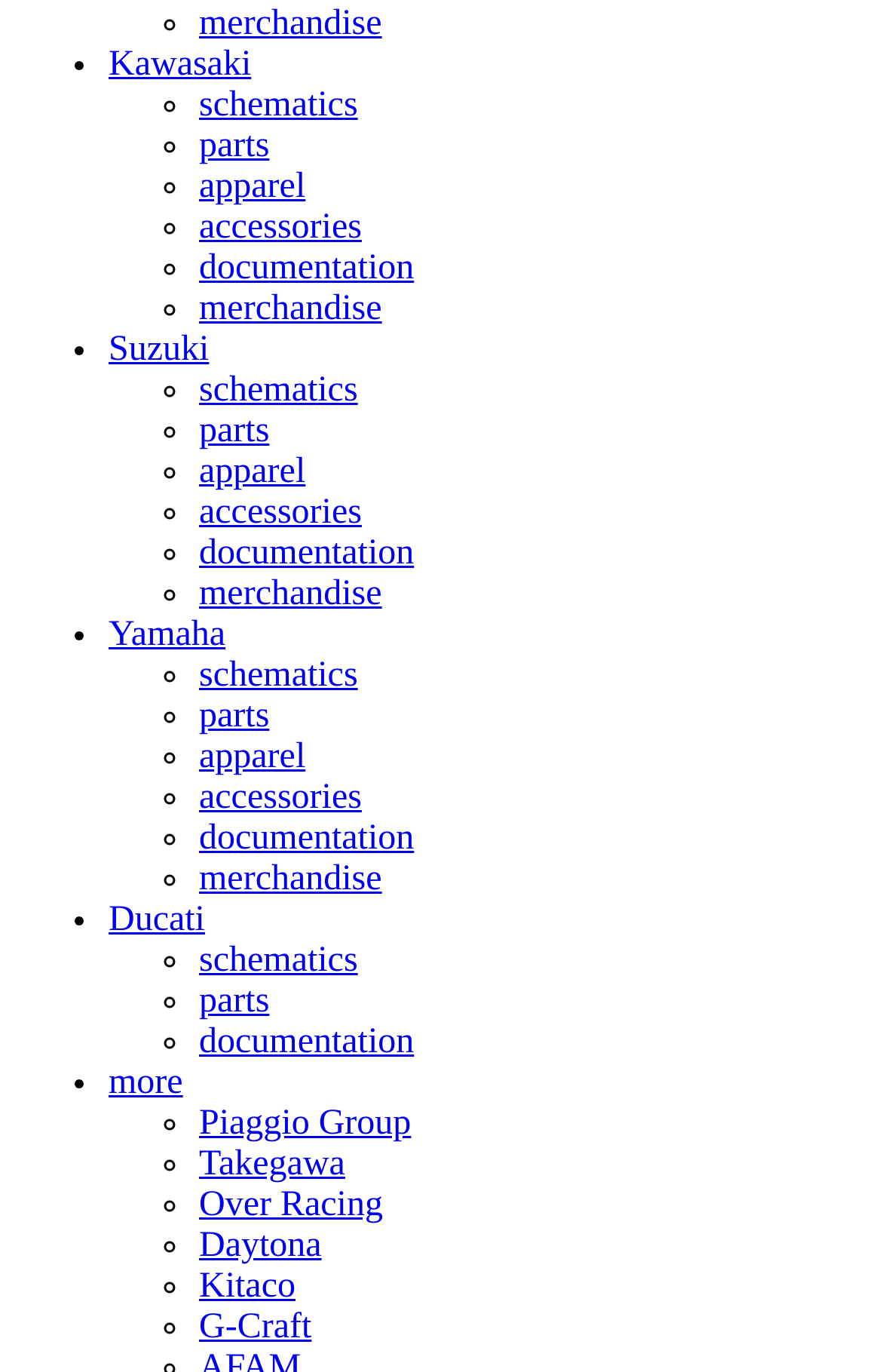Provide a short, one-word or phrase answer to the question below:
How many additional brands are listed under 'more'?

5